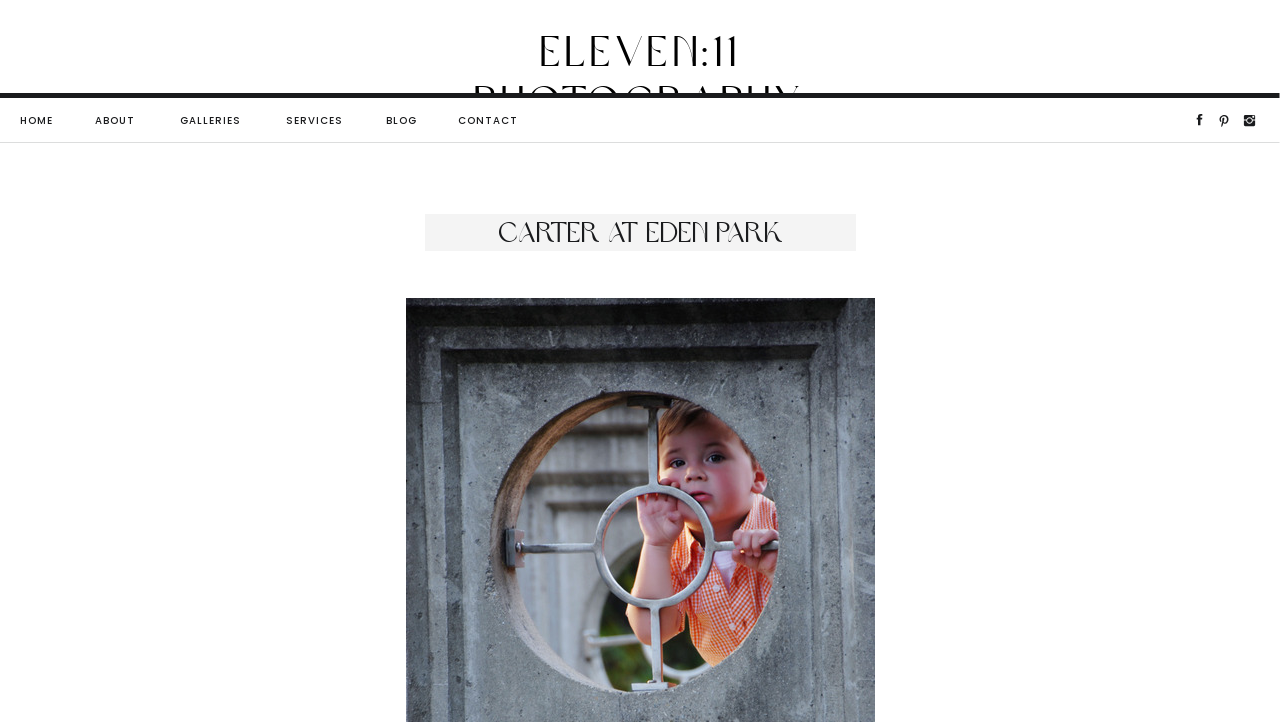Locate the bounding box coordinates of the clickable region to complete the following instruction: "check blog posts."

[0.3, 0.155, 0.327, 0.18]